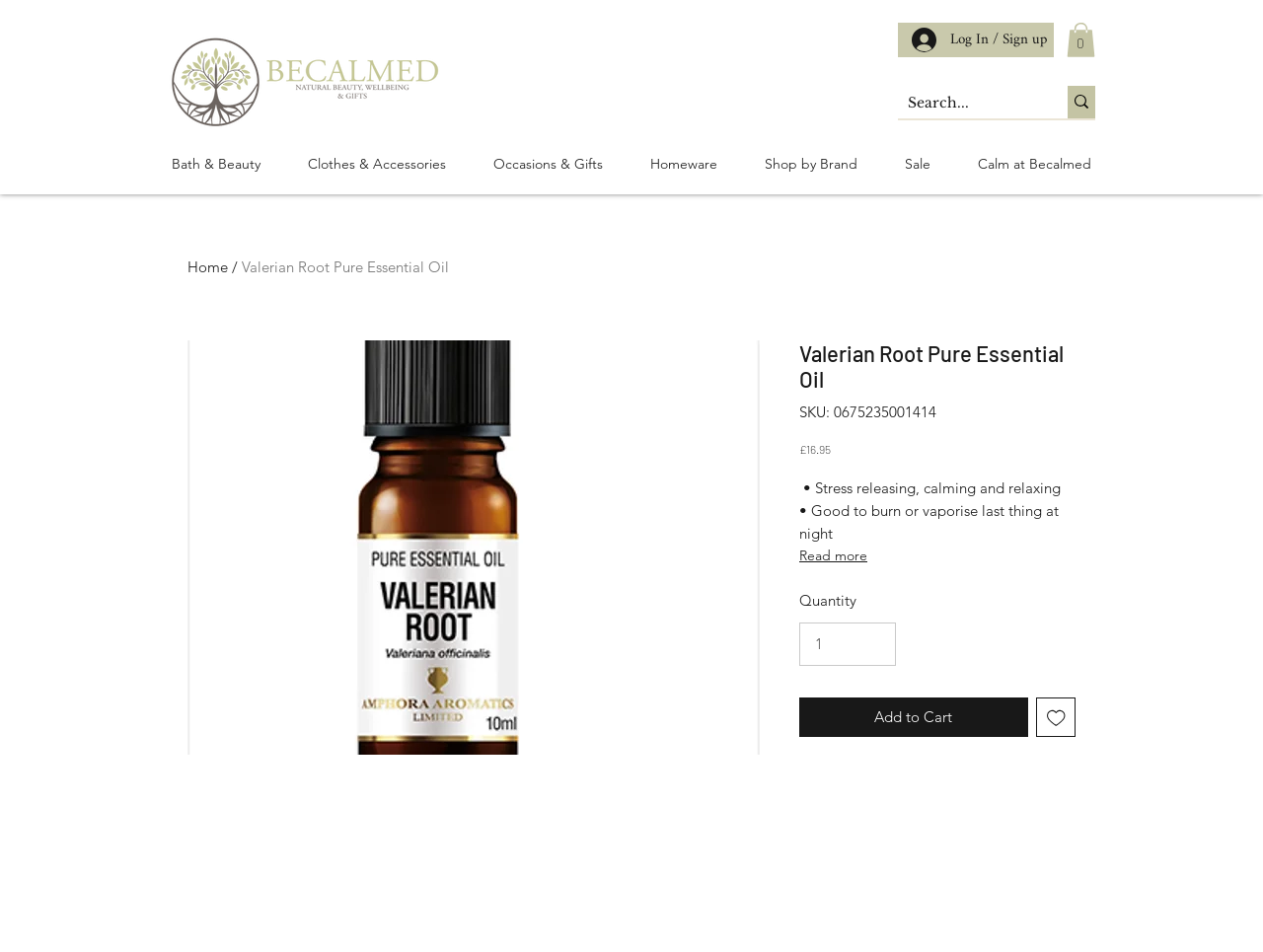How much does the product cost?
Provide a one-word or short-phrase answer based on the image.

£16.95